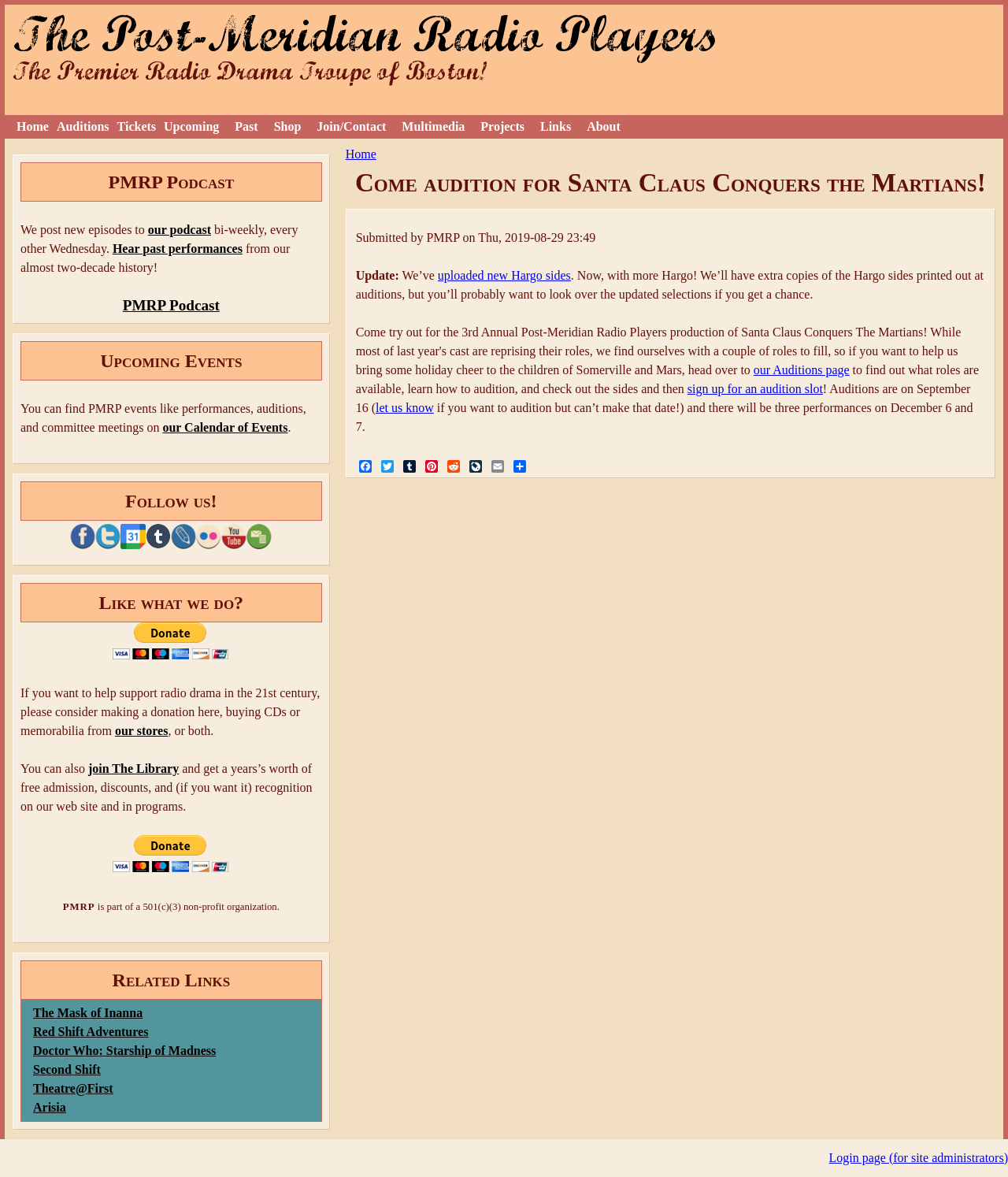How many social media links are available?
Please ensure your answer is as detailed and informative as possible.

The social media links can be found at the bottom of the webpage, and there are 11 links in total, including Facebook, Twitter, Tumblr, and others.